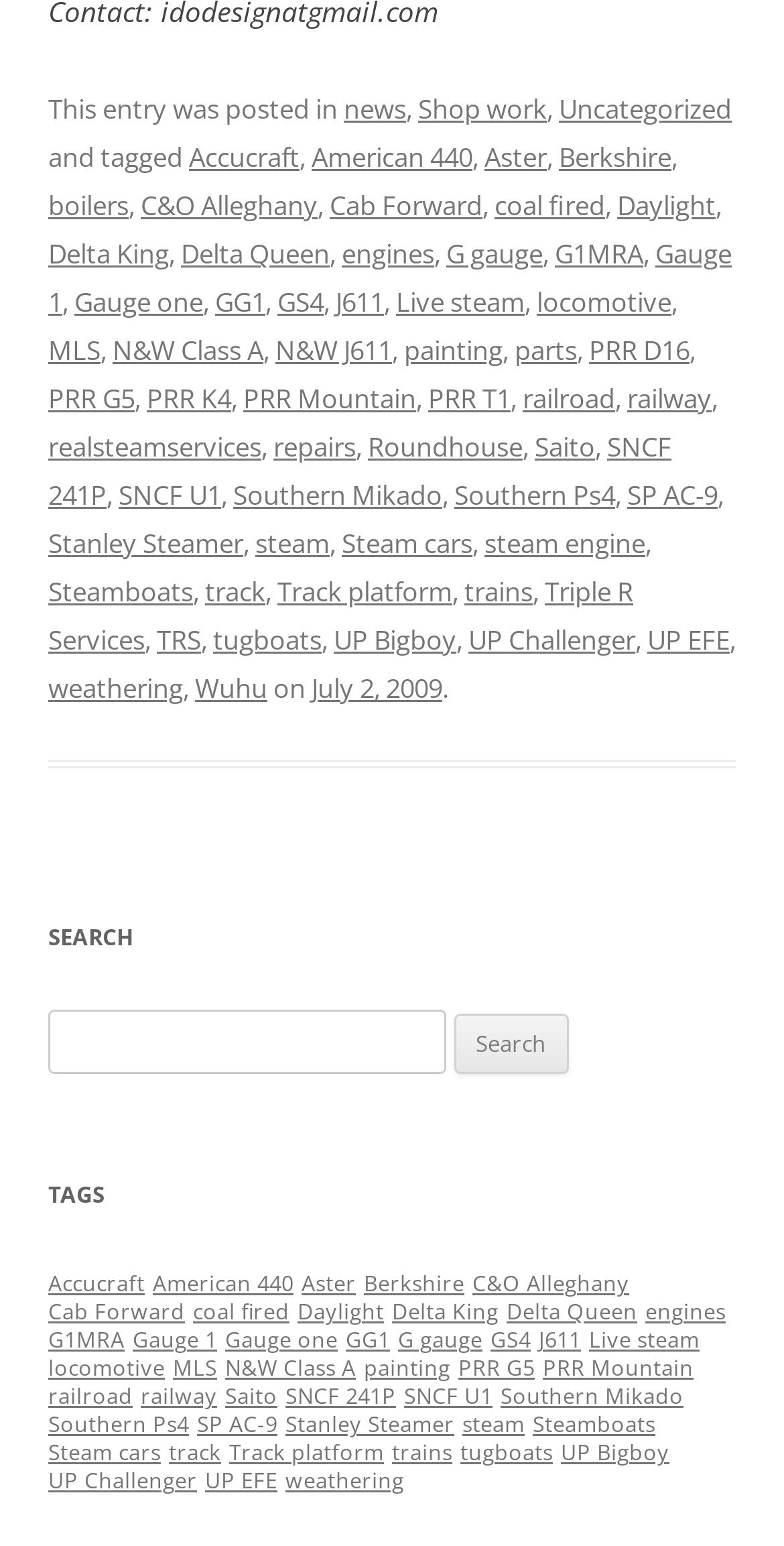Please identify the bounding box coordinates of the region to click in order to complete the task: "Contact via email". The coordinates must be four float numbers between 0 and 1, specified as [left, top, right, bottom].

None